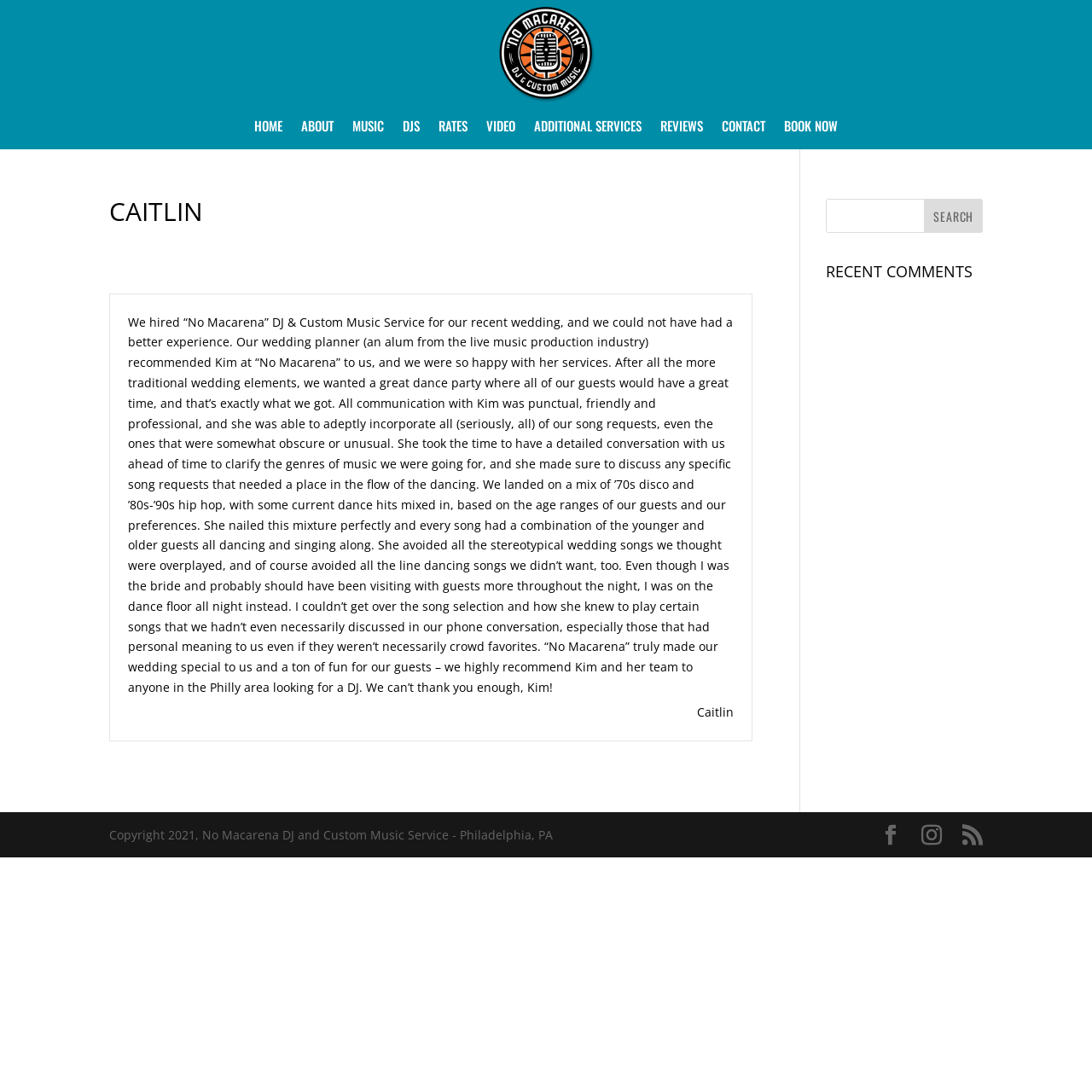Please provide a detailed answer to the question below based on the screenshot: 
What type of event did the reviewer hire the DJ service for?

The reviewer's testimonial mentions that they hired the DJ service for their 'recent wedding', indicating that the event was a wedding.